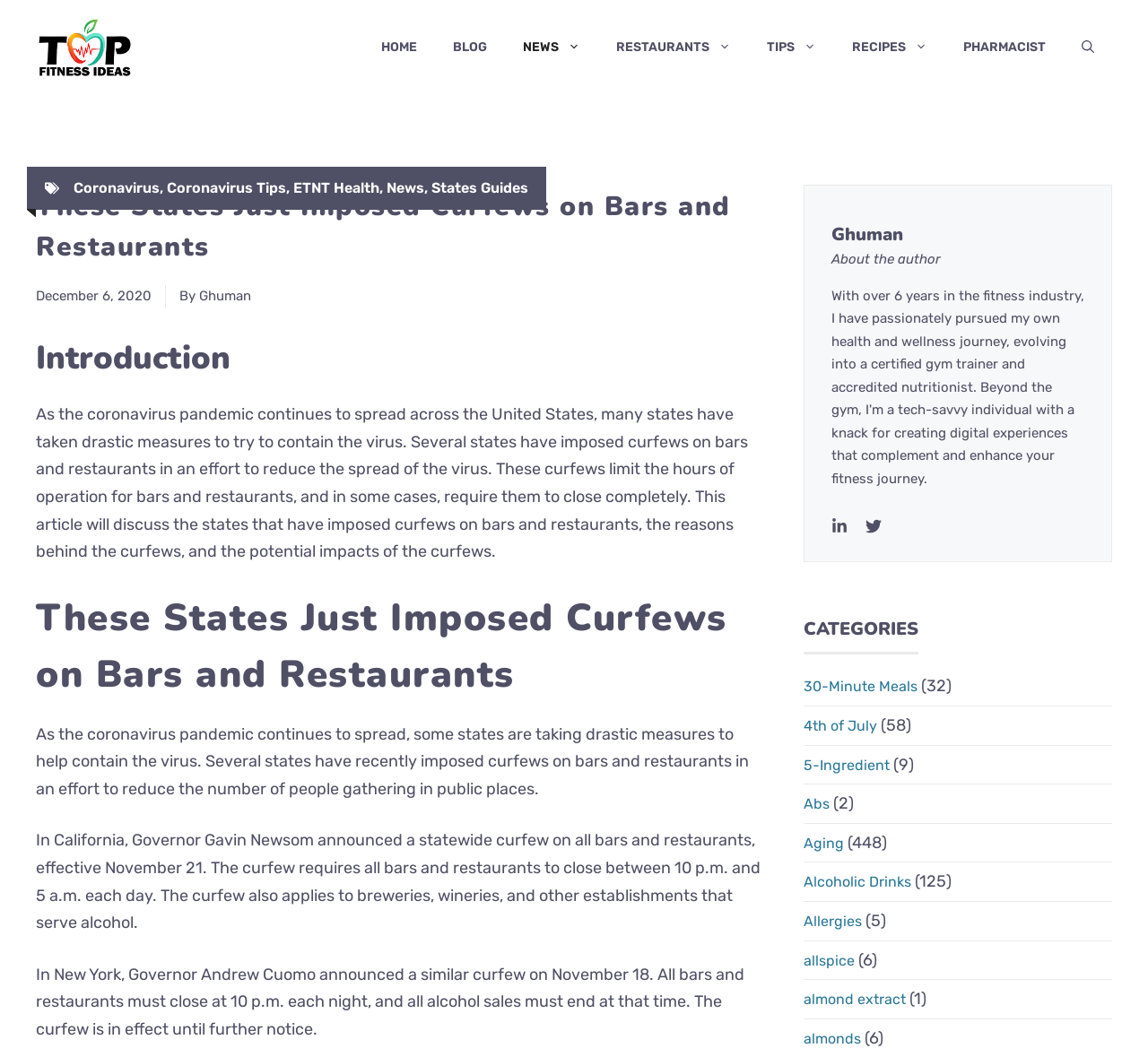In which state did Governor Gavin Newsom announce a curfew?
Refer to the screenshot and answer in one word or phrase.

California